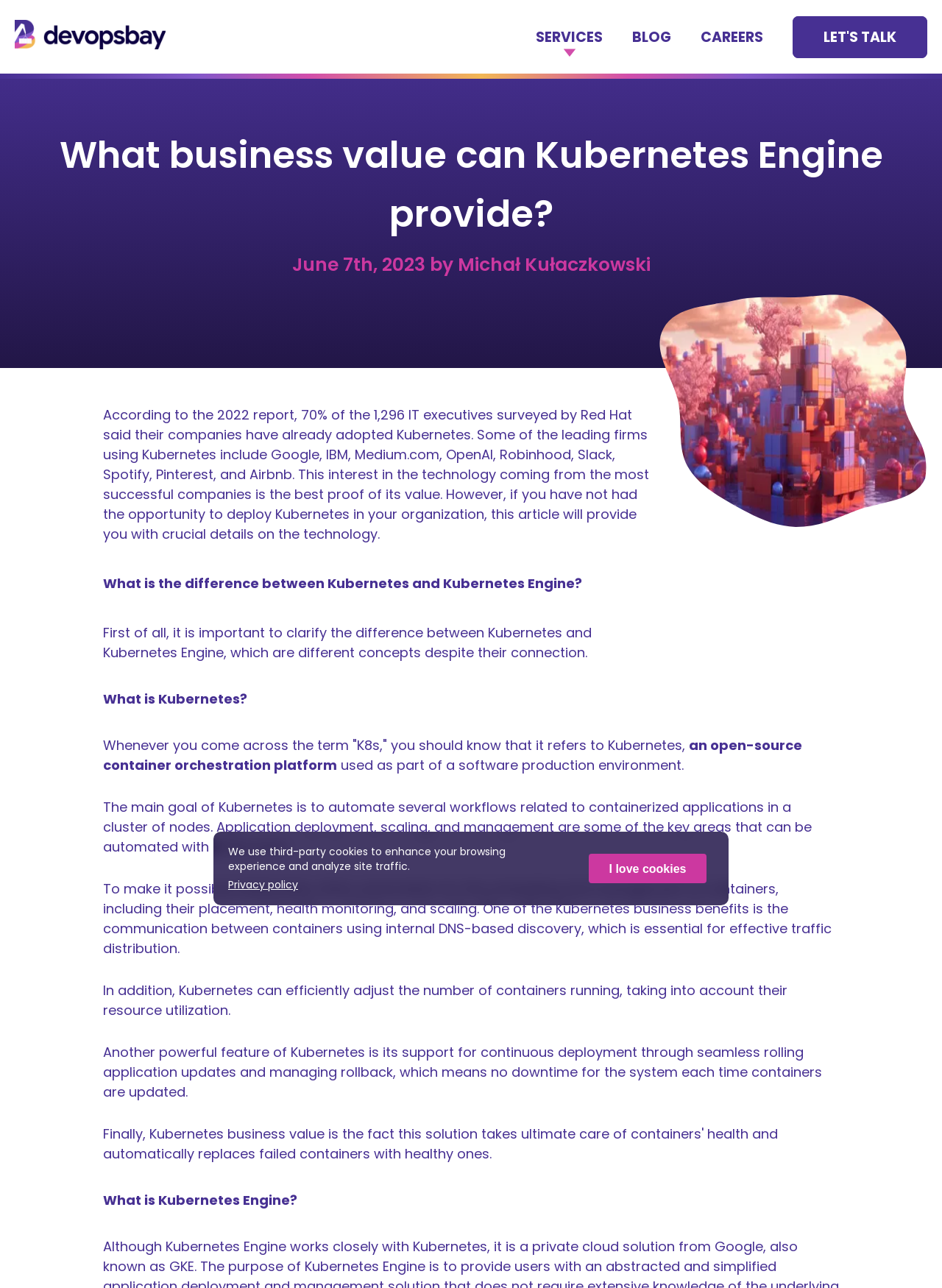Offer a thorough description of the webpage.

This webpage is about the business value of Kubernetes Engine, a cloud-based container orchestration platform. At the top left corner, there is an app logo, and next to it, there are four navigation links: "SERVICES", "BLOG", "CAREERS", and "LET'S TALK". 

Below the navigation links, there is a heading that reads "What business value can Kubernetes Engine provide?" followed by the date "June 7th, 2023" and the author's name "Michał Kułaczkowski". 

To the right of the author's information, there is a large image that takes up most of the width of the page. Below the image, there is a block of text that discusses the adoption of Kubernetes by leading firms such as Google, IBM, and Airbnb, and how this article will provide details on the technology for those who have not deployed it in their organization.

The main content of the page is divided into three sections, each with a heading. The first section, "What is the difference between Kubernetes and Kubernetes Engine?", explains the distinction between the two concepts. The second section, "What is Kubernetes?", describes Kubernetes as an open-source container orchestration platform that automates workflows related to containerized applications. The third section, "What is Kubernetes Engine?", is not fully described in the provided accessibility tree.

At the bottom of the page, there is a notice about the use of third-party cookies, a link to the privacy policy, and a button that says "I love cookies".